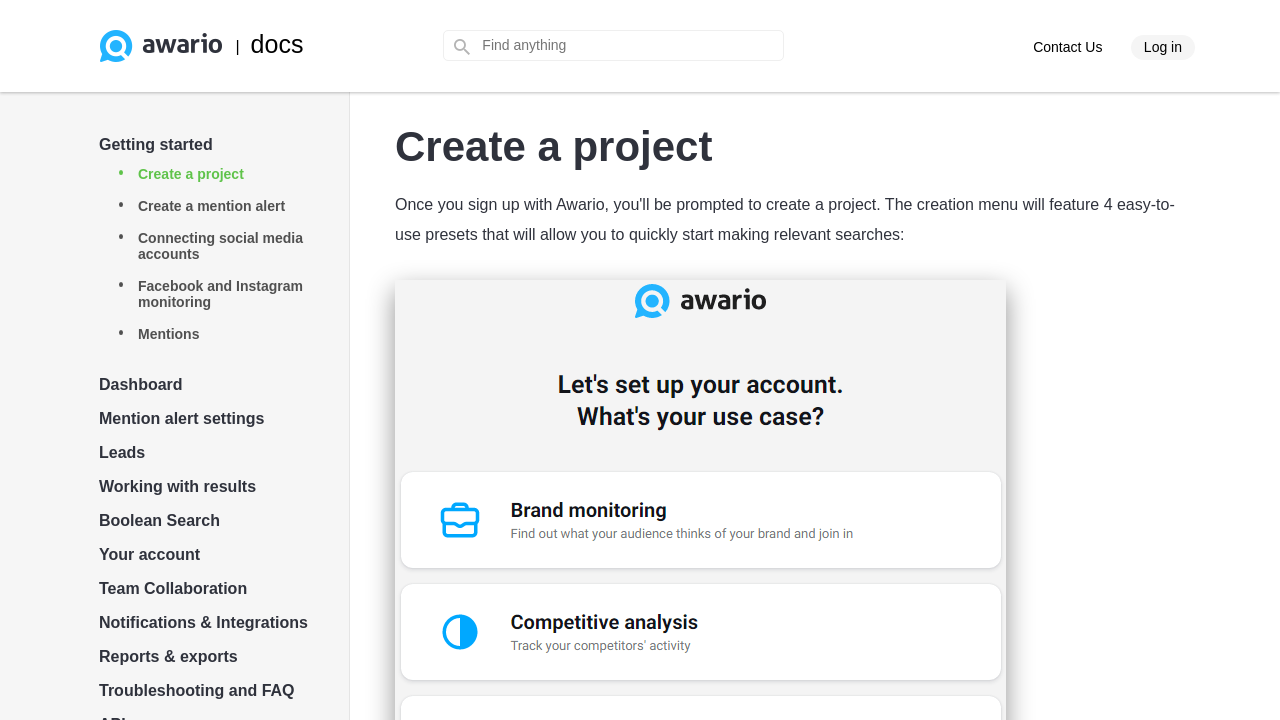Answer this question in one word or a short phrase: How many links are available for creating a project?

3